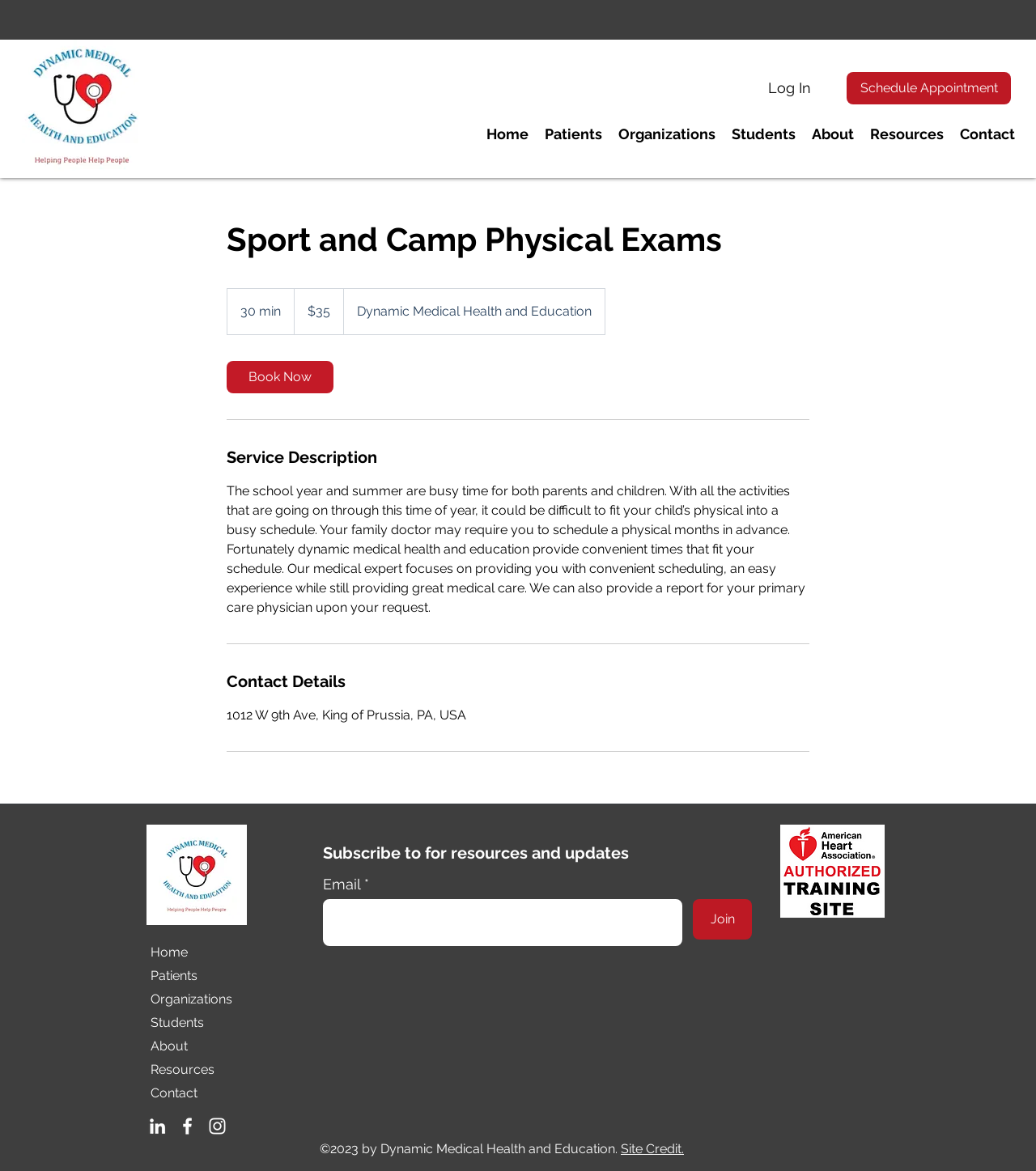Use a single word or phrase to answer the question:
What is the address of Dynamic Medical Health and Education?

1012 W 9th Ave, King of Prussia, PA, USA